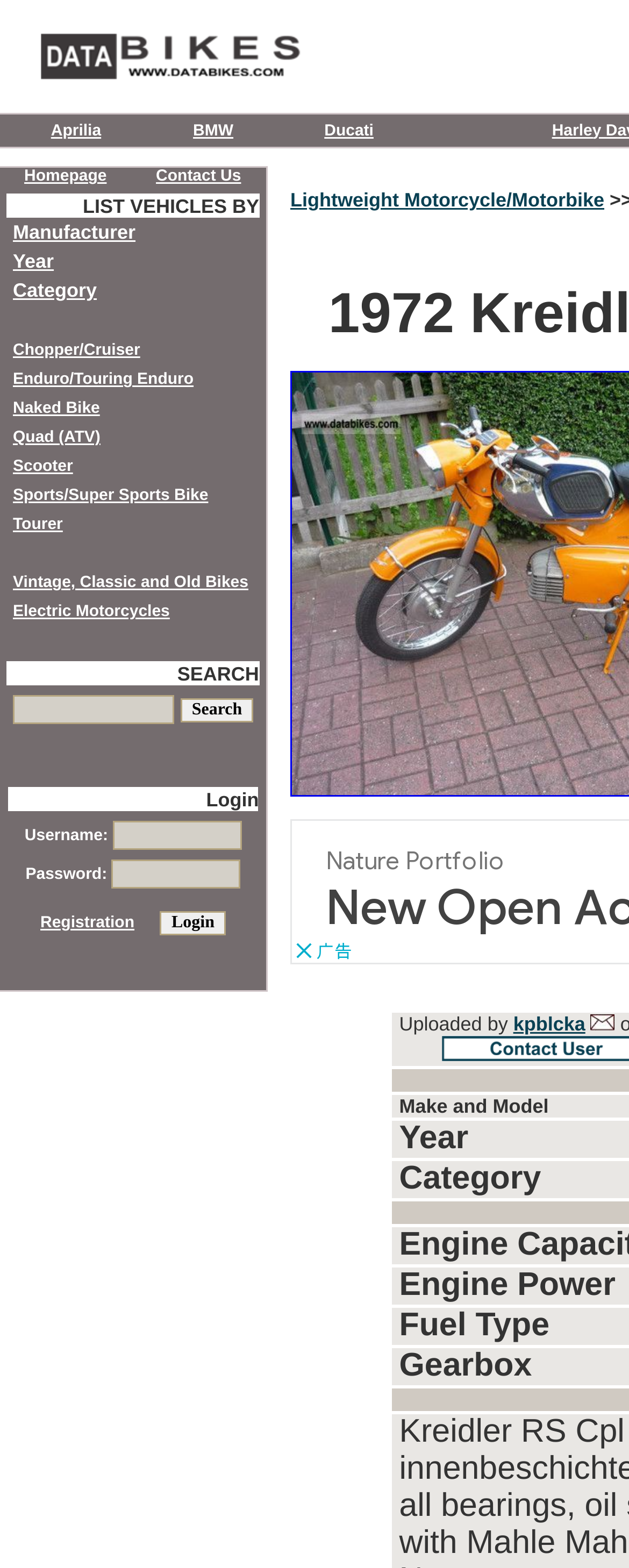Please identify the bounding box coordinates of the element's region that I should click in order to complete the following instruction: "View Kreidler motorcycles". The bounding box coordinates consist of four float numbers between 0 and 1, i.e., [left, top, right, bottom].

[0.462, 0.154, 0.697, 0.182]